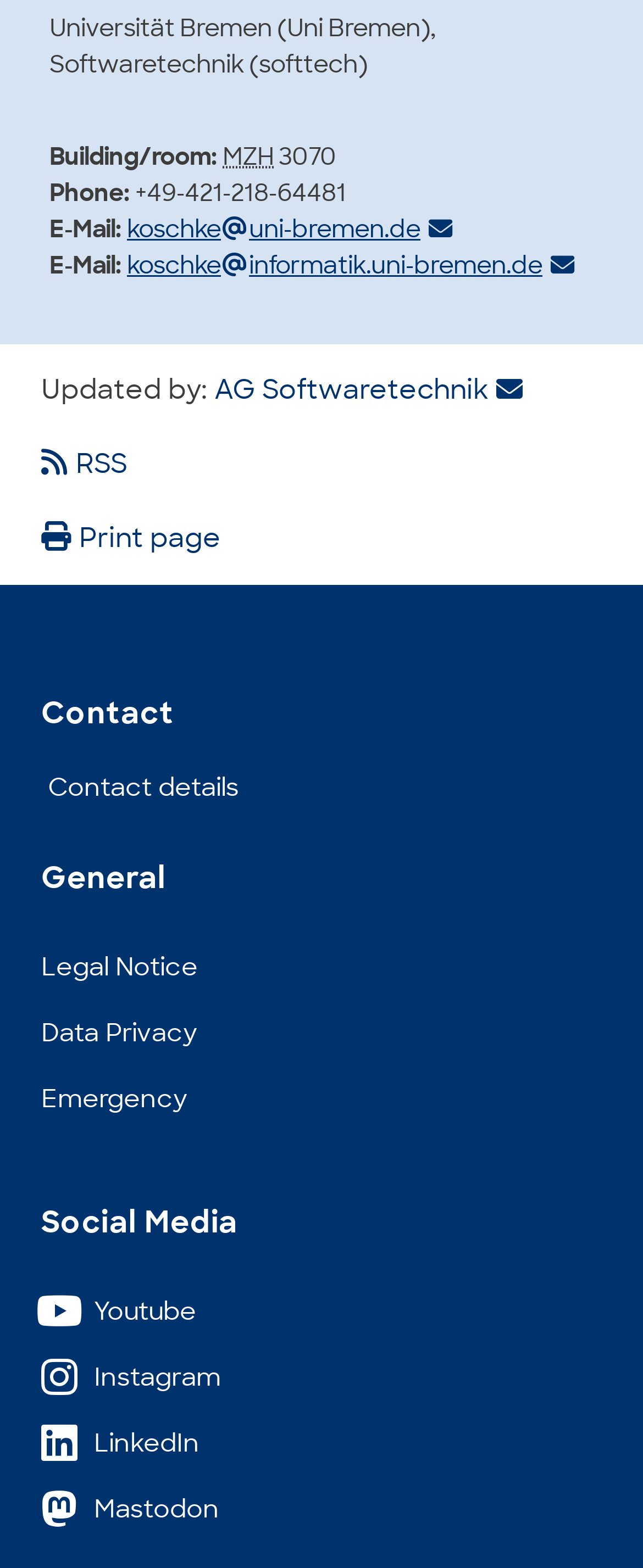Determine the bounding box for the UI element as described: "Mastodon". The coordinates should be represented as four float numbers between 0 and 1, formatted as [left, top, right, bottom].

[0.064, 0.941, 0.341, 0.985]